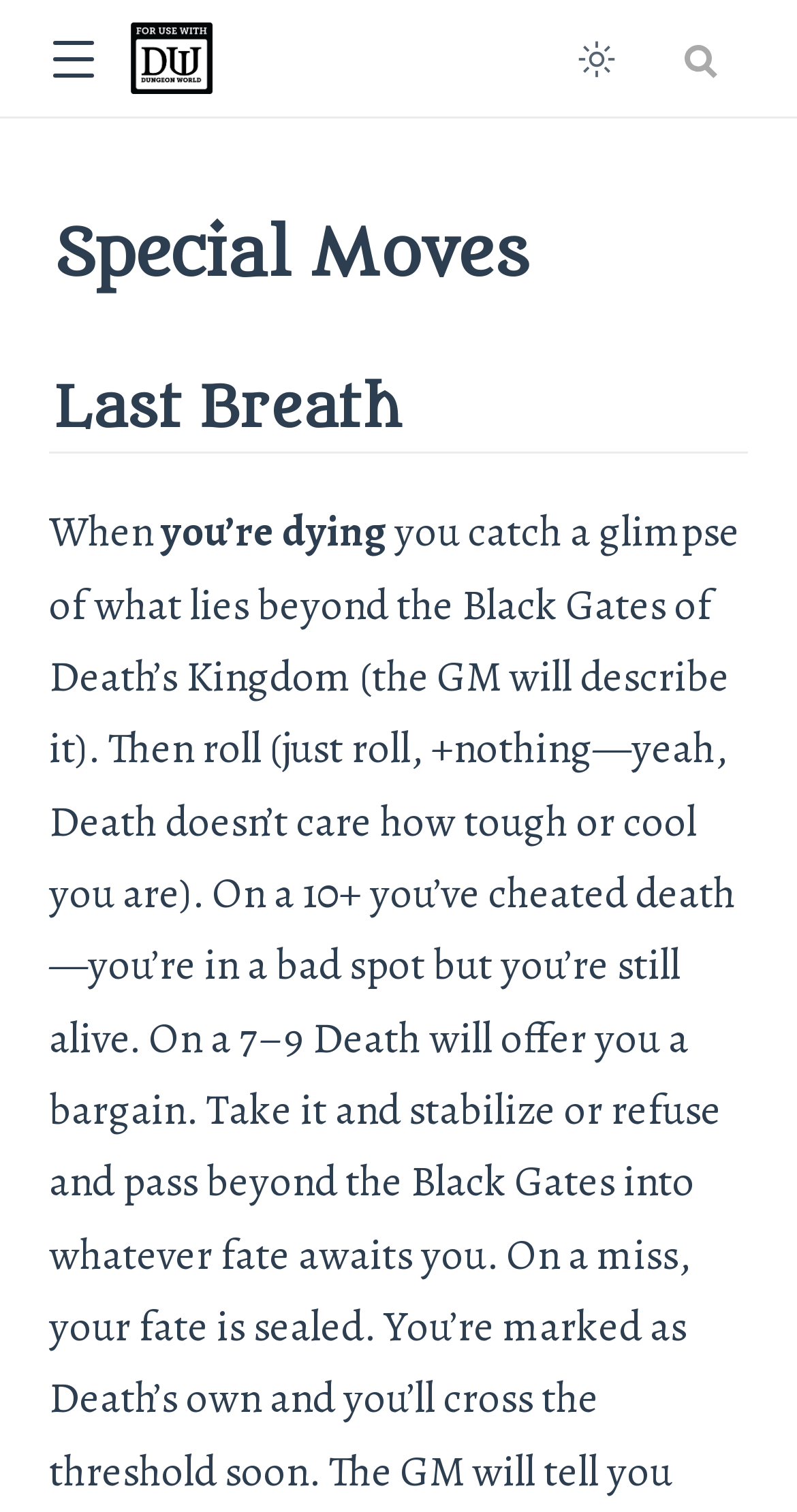What is the theme of the content on this webpage?
Answer the question with a single word or phrase derived from the image.

Dungeon World